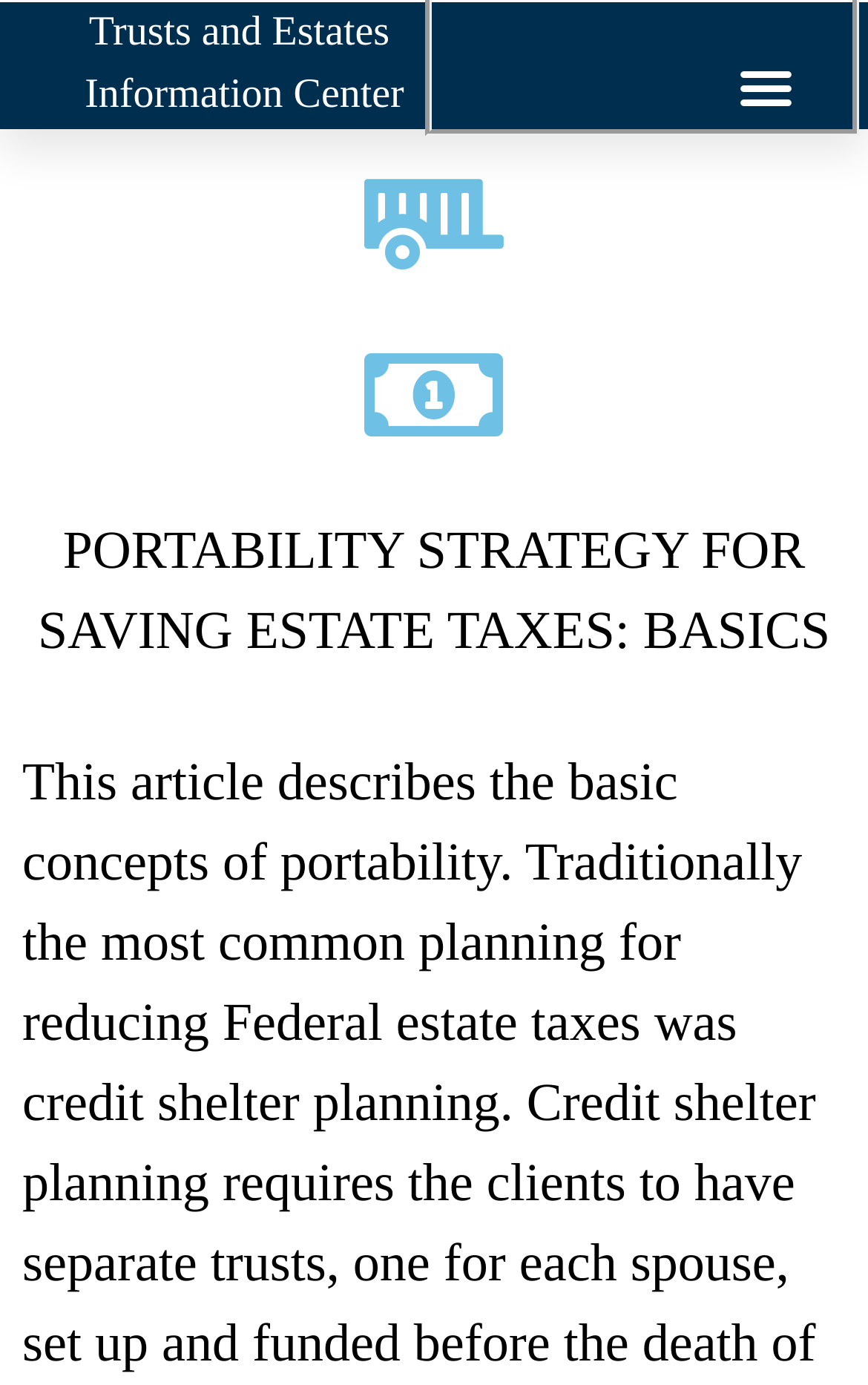Please find the bounding box coordinates in the format (top-left x, top-left y, bottom-right x, bottom-right y) for the given element description. Ensure the coordinates are floating point numbers between 0 and 1. Description: Menu

[0.835, 0.033, 0.931, 0.093]